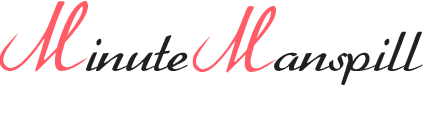Please analyze the image and give a detailed answer to the question:
What color is the text 'Manspill'?

According to the caption, 'Manspill' is rendered in a 'sophisticated black serif', which implies that the text 'Manspill' is presented in the color black.